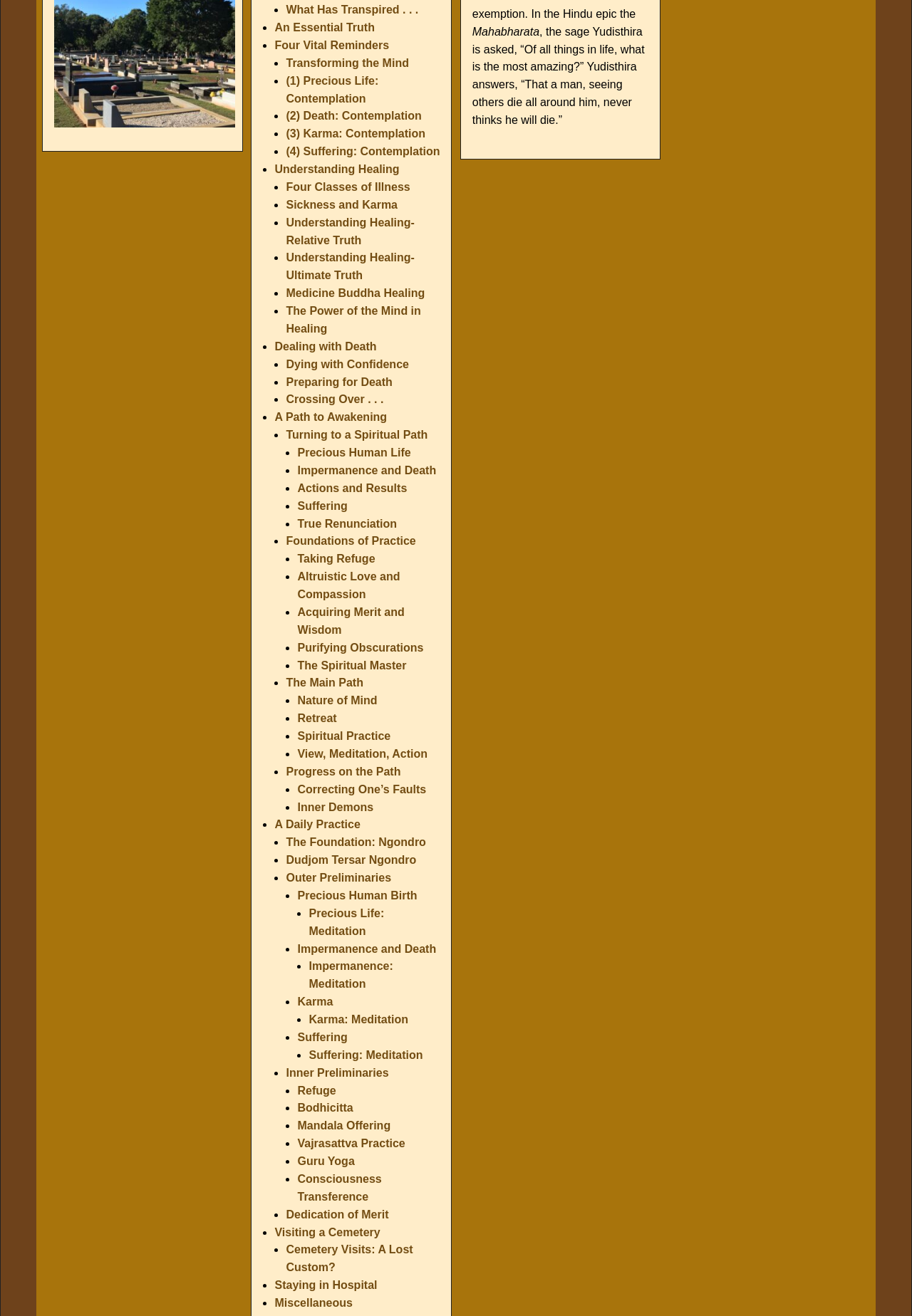Determine the bounding box of the UI component based on this description: "A Path to Awakening". The bounding box coordinates should be four float values between 0 and 1, i.e., [left, top, right, bottom].

[0.301, 0.312, 0.424, 0.322]